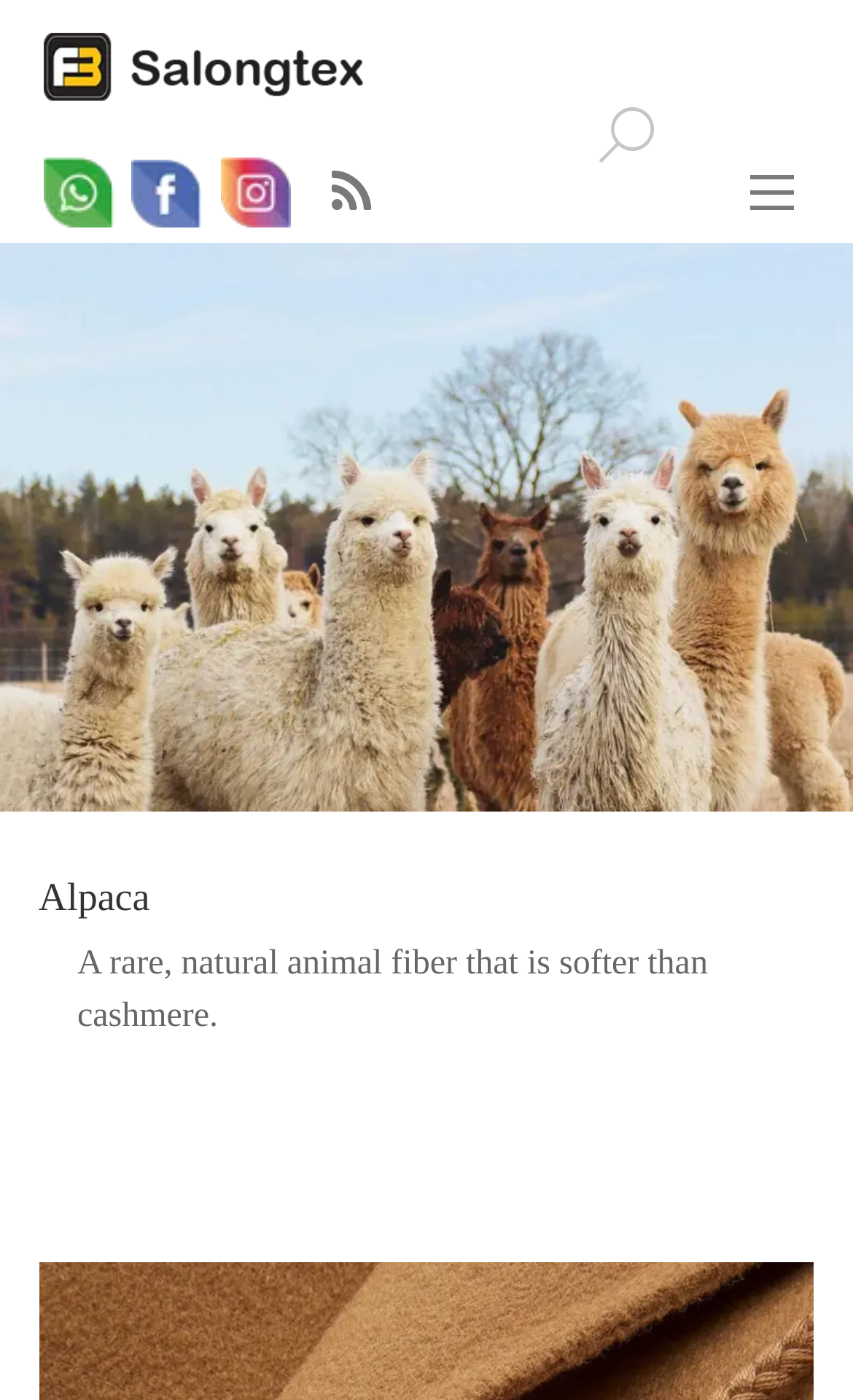Could you indicate the bounding box coordinates of the region to click in order to complete this instruction: "Visit Salong Textile website".

[0.05, 0.031, 0.473, 0.082]